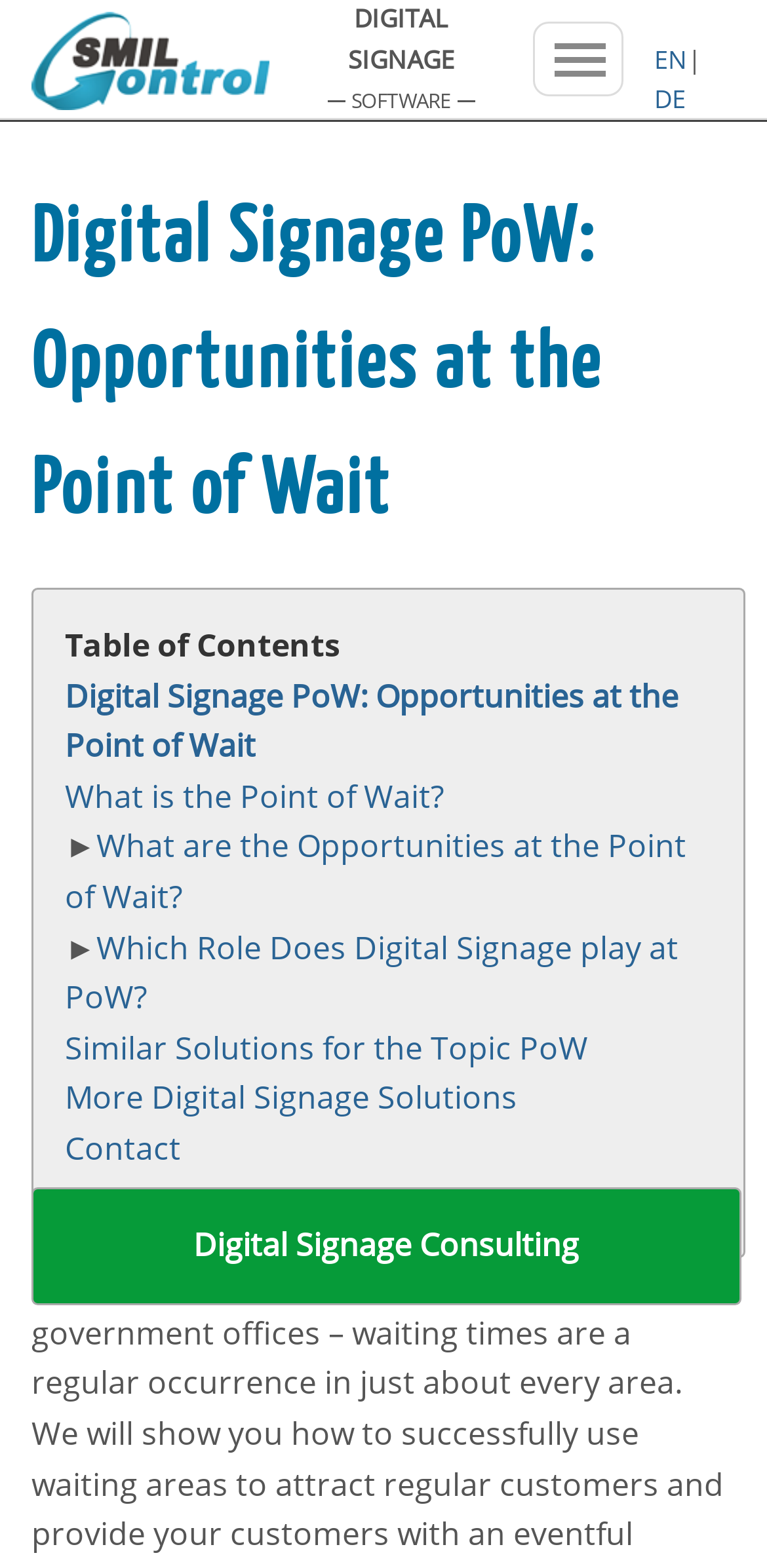Find the bounding box coordinates of the area that needs to be clicked in order to achieve the following instruction: "Read the magazine". The coordinates should be specified as four float numbers between 0 and 1, i.e., [left, top, right, bottom].

[0.797, 0.076, 1.0, 0.129]